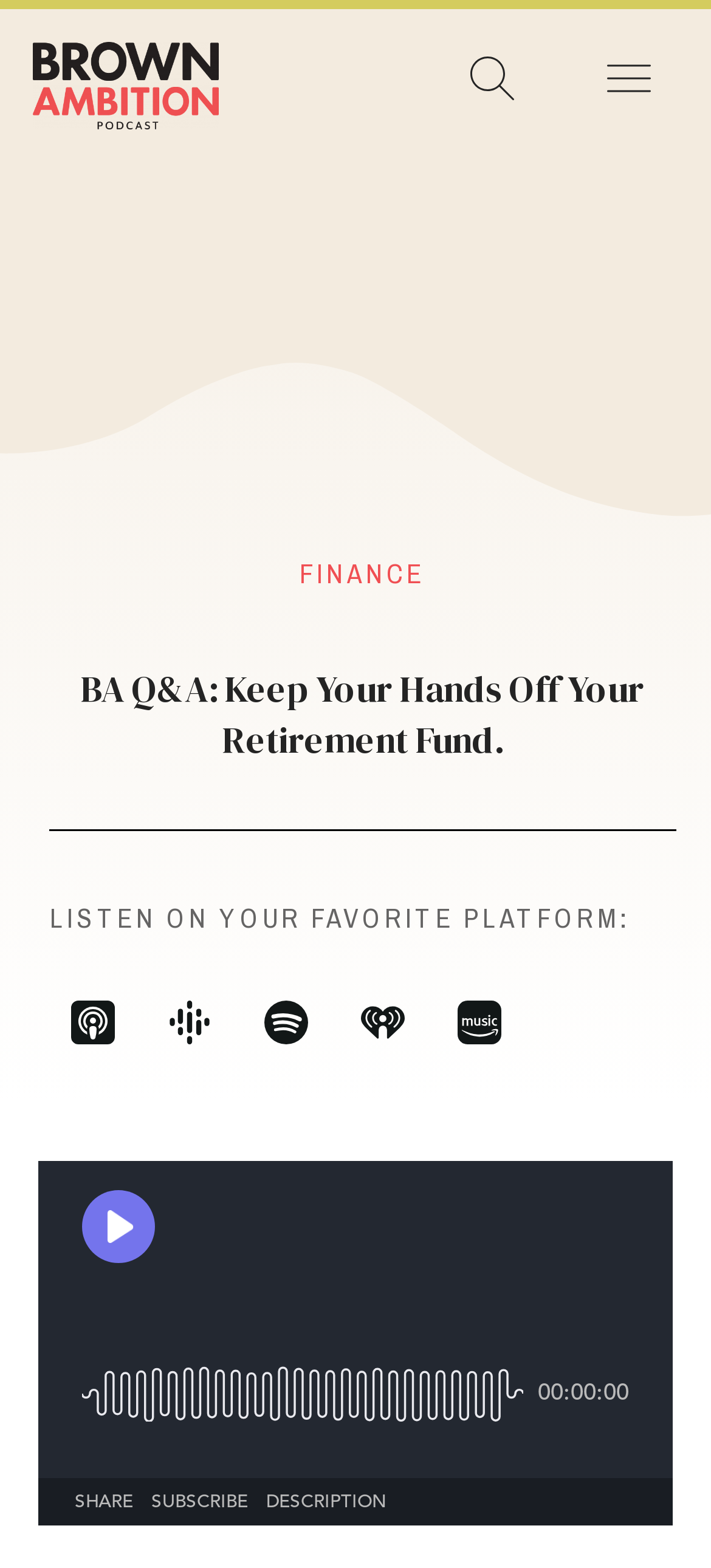Identify the bounding box coordinates for the UI element described as follows: Finance. Use the format (top-left x, top-left y, bottom-right x, bottom-right y) and ensure all values are floating point numbers between 0 and 1.

[0.421, 0.354, 0.599, 0.378]